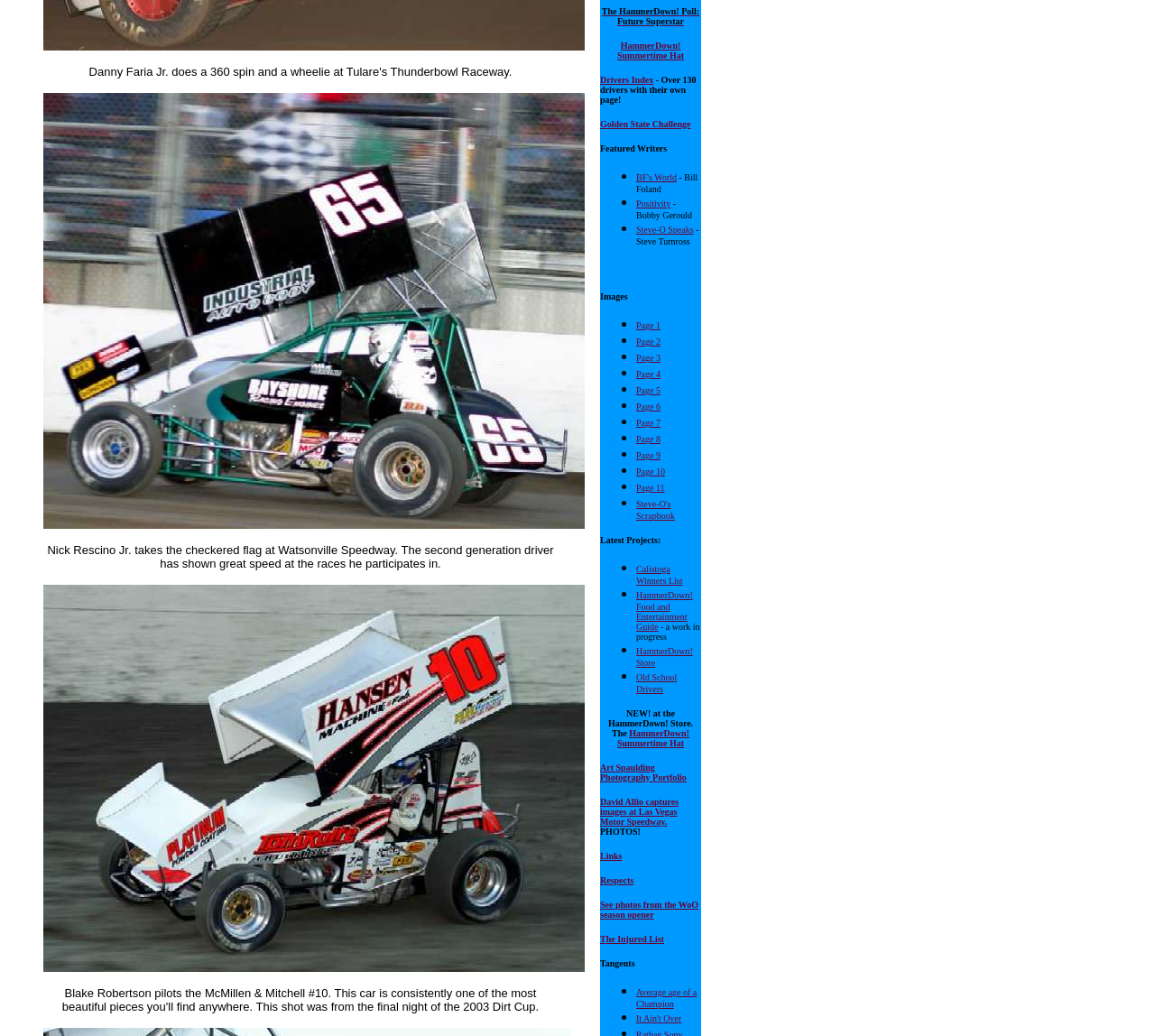Provide a single word or phrase answer to the question: 
What is the name of the writer of 'BF's World'?

Bill Foland